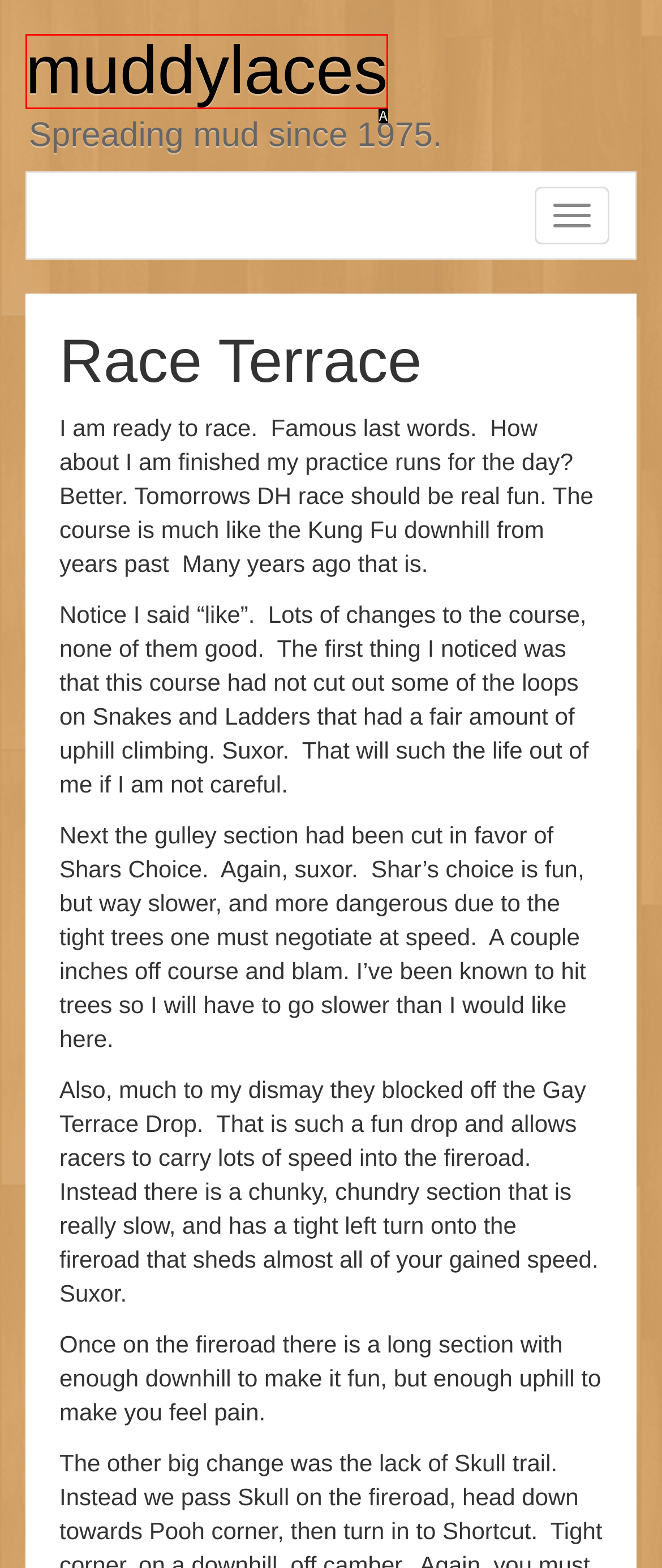Identify which HTML element matches the description: Update your details
Provide your answer in the form of the letter of the correct option from the listed choices.

None